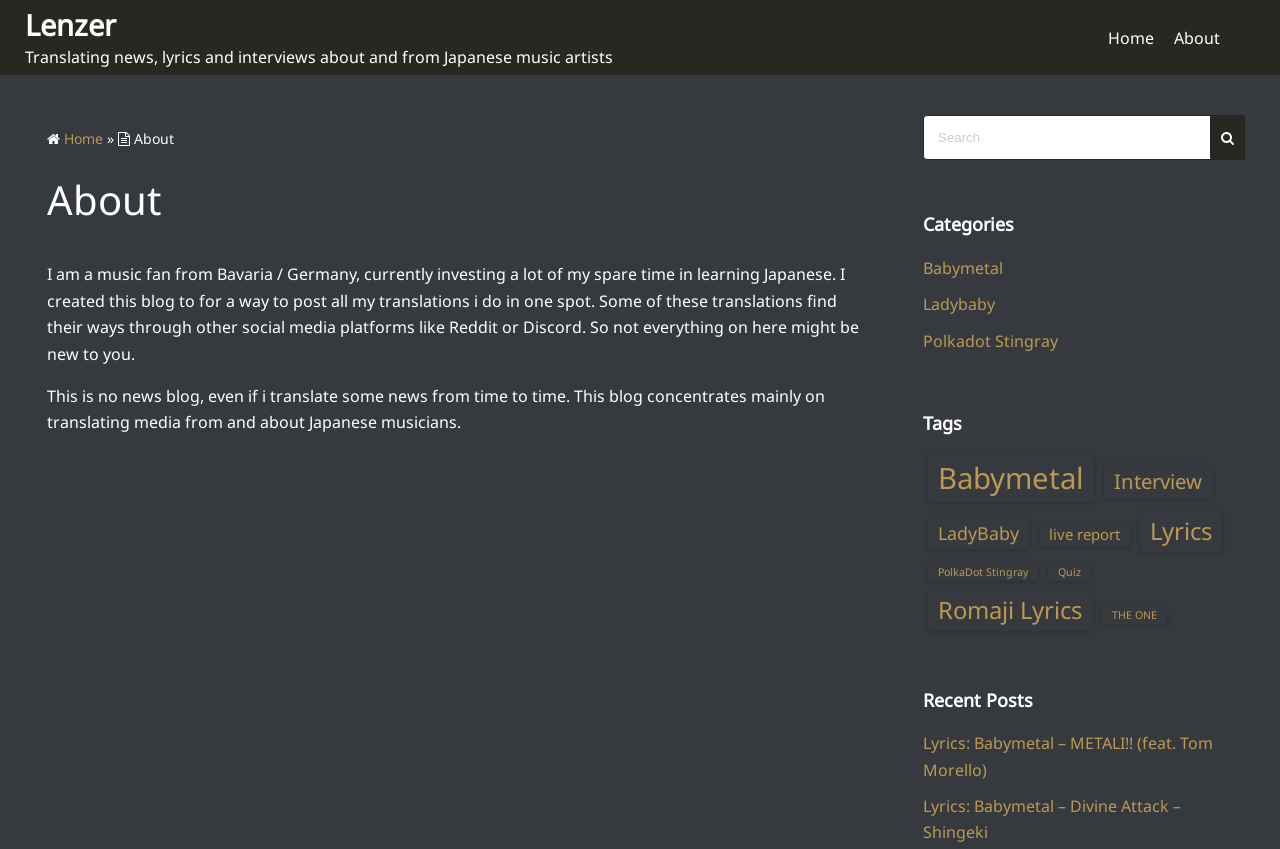Provide a short answer using a single word or phrase for the following question: 
How many categories are listed on the webpage?

3